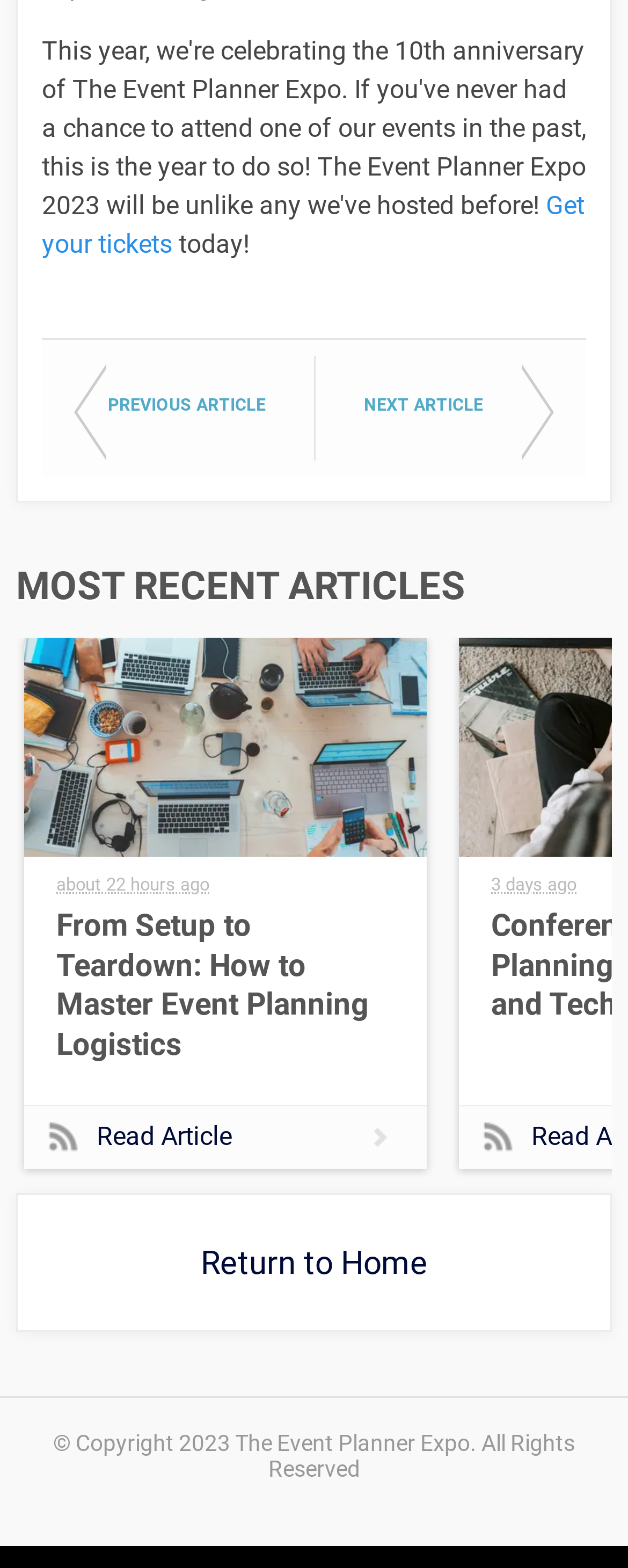What is the text of the first link?
Answer with a single word or phrase by referring to the visual content.

Get your tickets